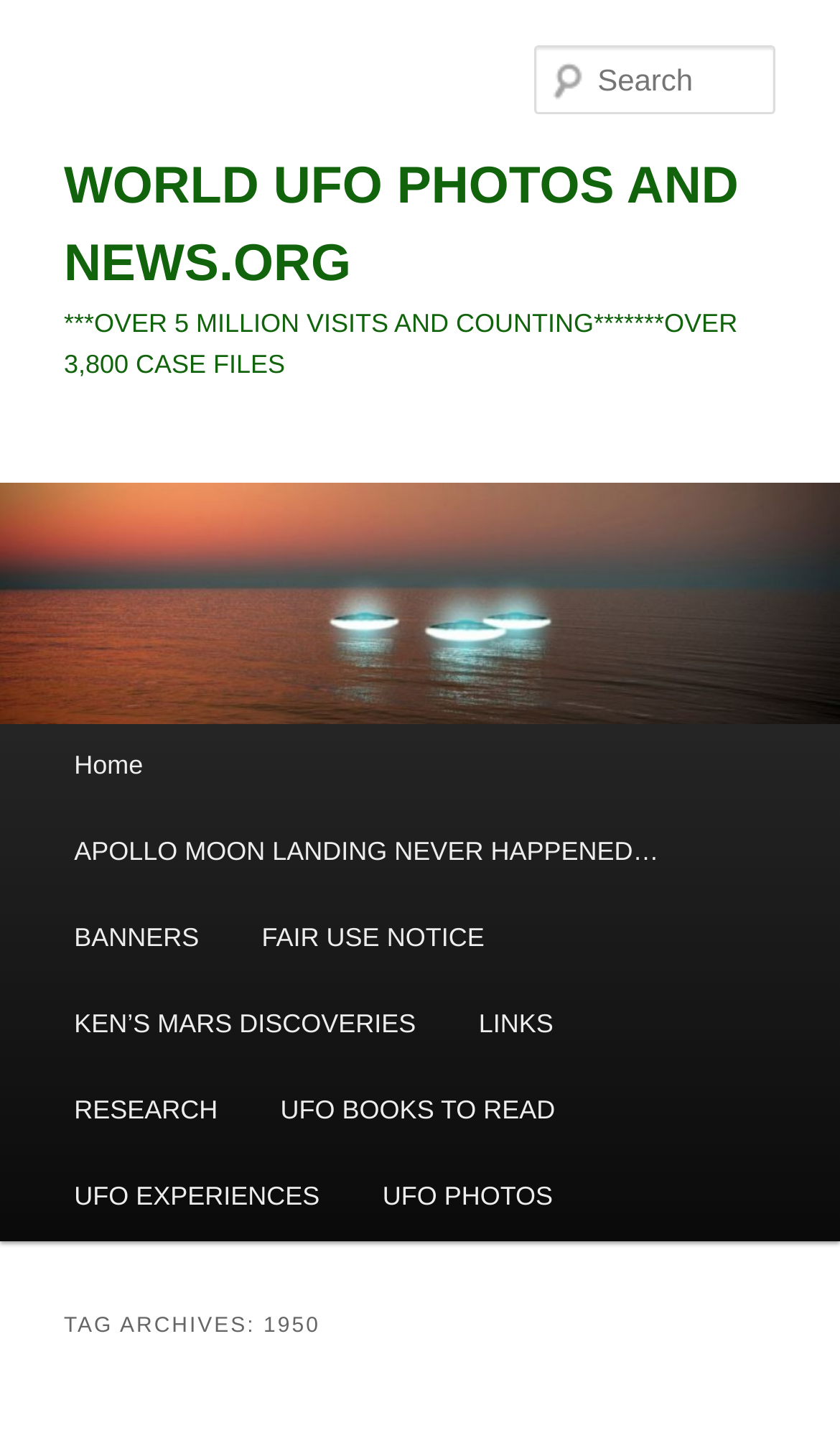Given the description "UFO PHOTOS", provide the bounding box coordinates of the corresponding UI element.

[0.418, 0.799, 0.695, 0.859]